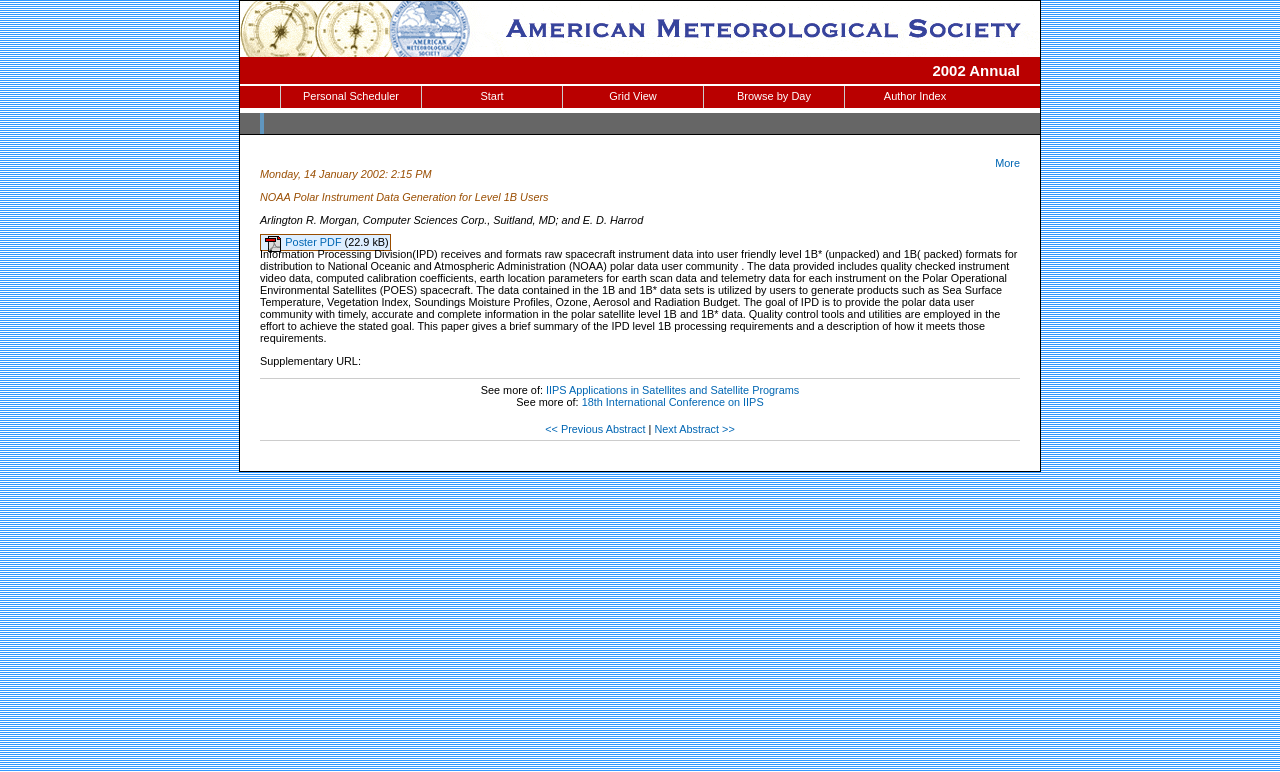Respond to the following question using a concise word or phrase: 
What is the name of the conference?

18th International Conference on IIPS